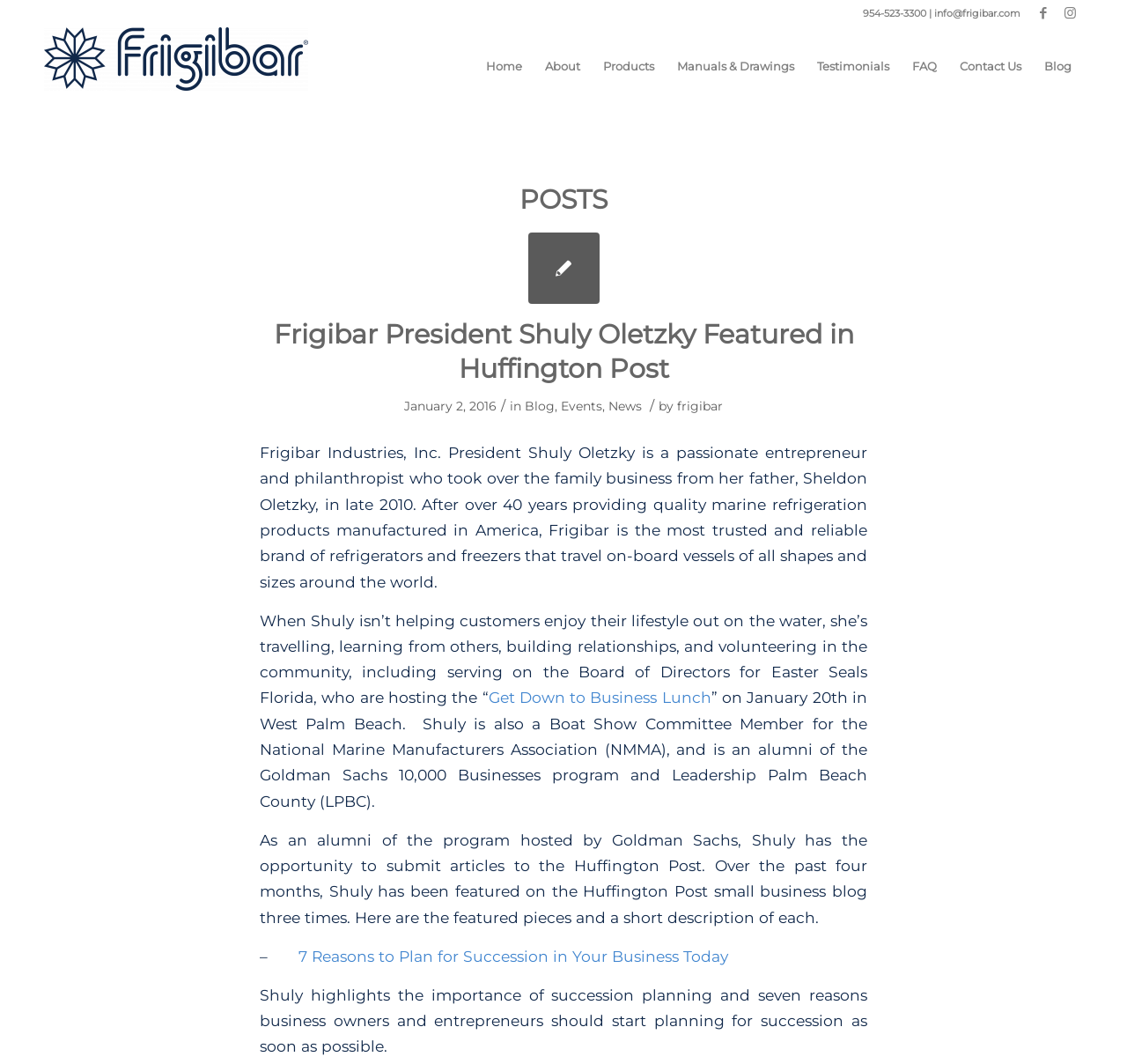Find the bounding box coordinates of the clickable element required to execute the following instruction: "Click on Facebook link". Provide the coordinates as four float numbers between 0 and 1, i.e., [left, top, right, bottom].

[0.914, 0.0, 0.937, 0.025]